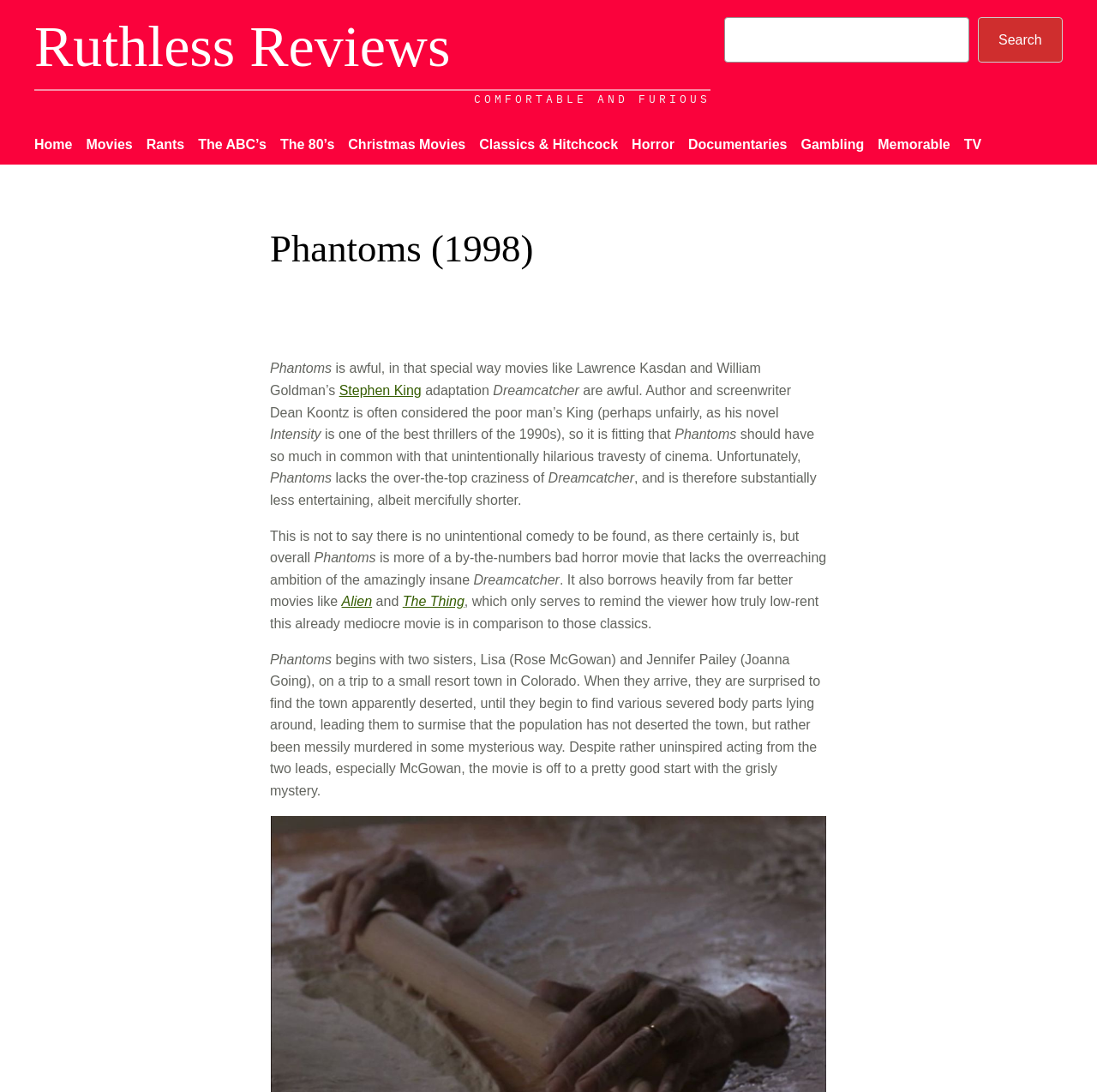Find the bounding box of the UI element described as follows: "Gambling".

[0.73, 0.123, 0.788, 0.143]